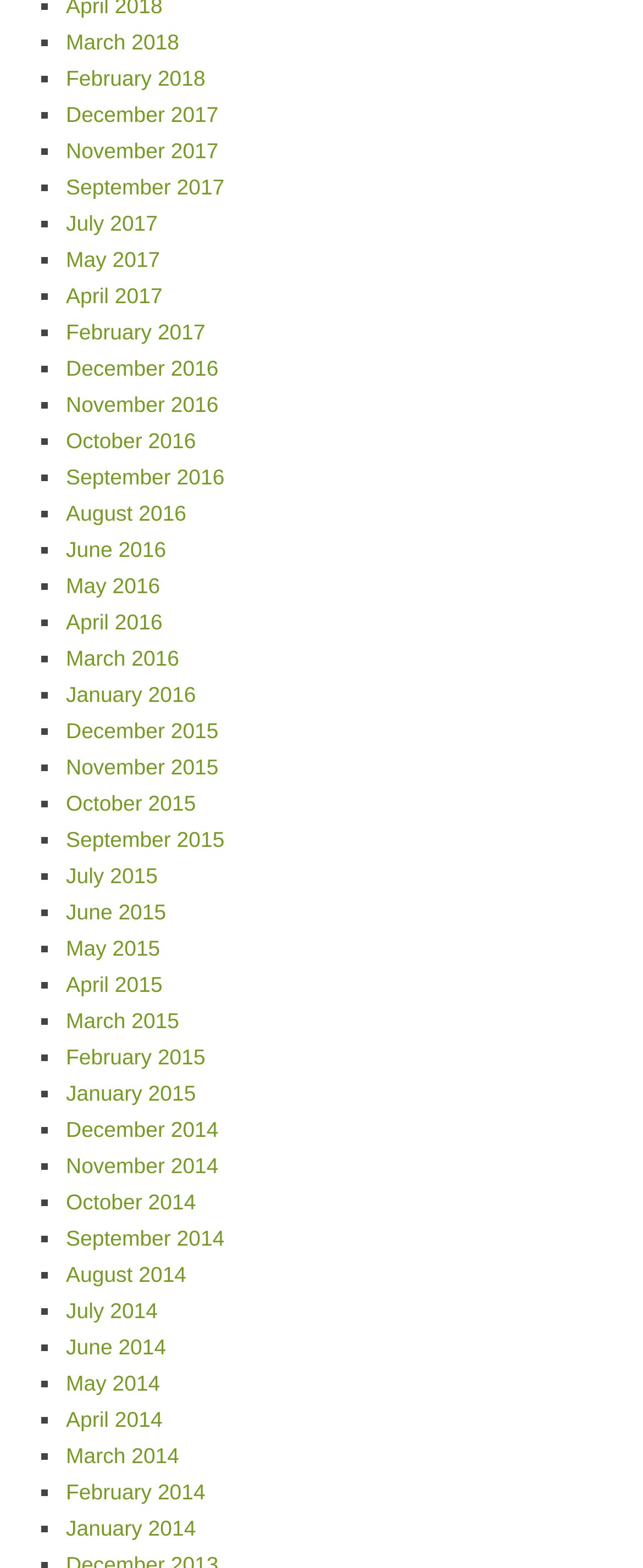Are there any months listed in 2019?
Use the image to give a comprehensive and detailed response to the question.

I examined the list of links and did not find any months listed in 2019. The most recent month listed is March 2018.